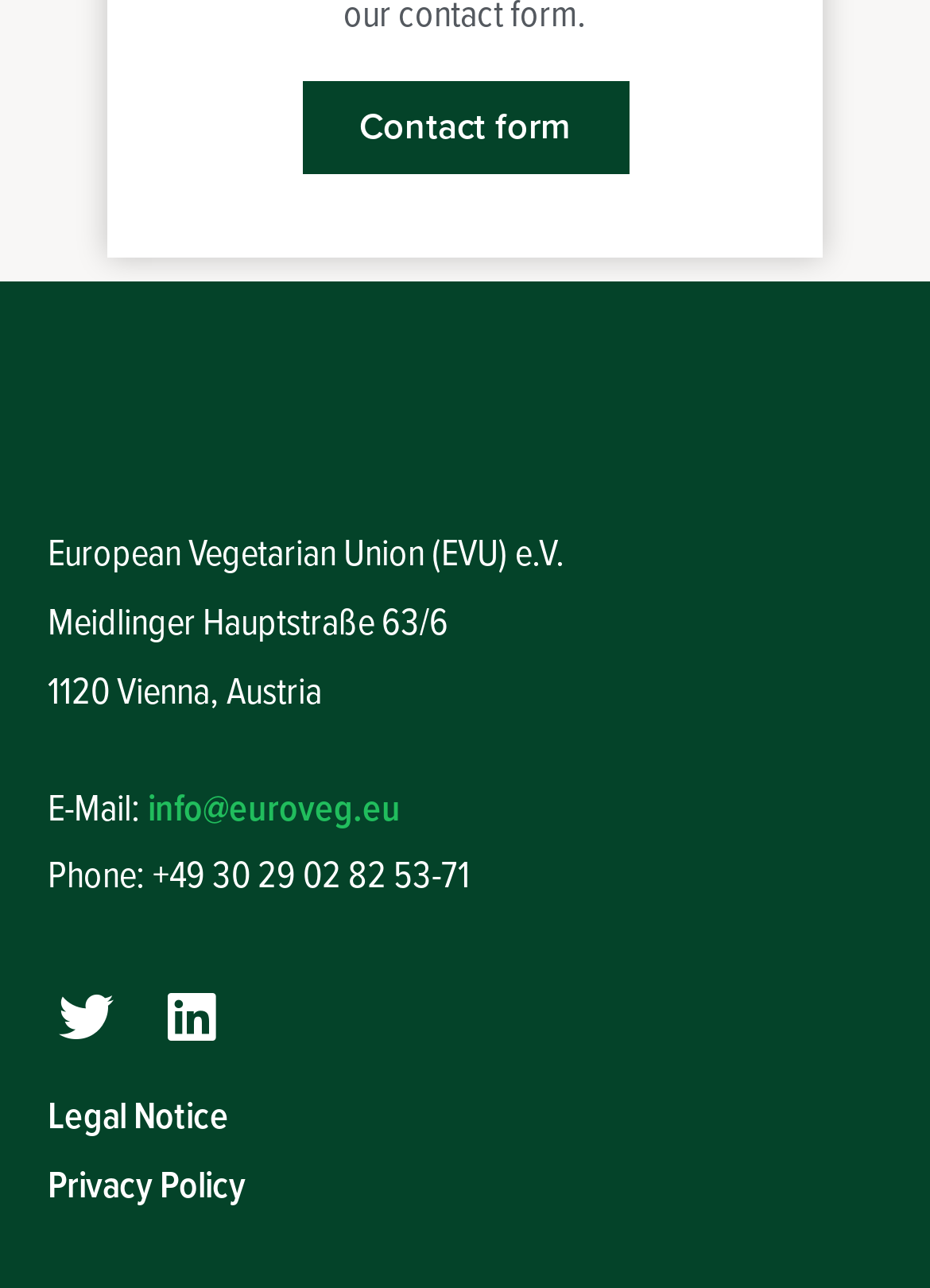Please provide a detailed answer to the question below based on the screenshot: 
What social media platforms does the organization have?

The social media platforms of the organization can be found in the contentinfo section of the webpage, which is located at the top of the page. The link elements with the text 'Twitter ' and 'Linkedin ' are located below the phone number, indicating that the organization has presence on these two social media platforms.